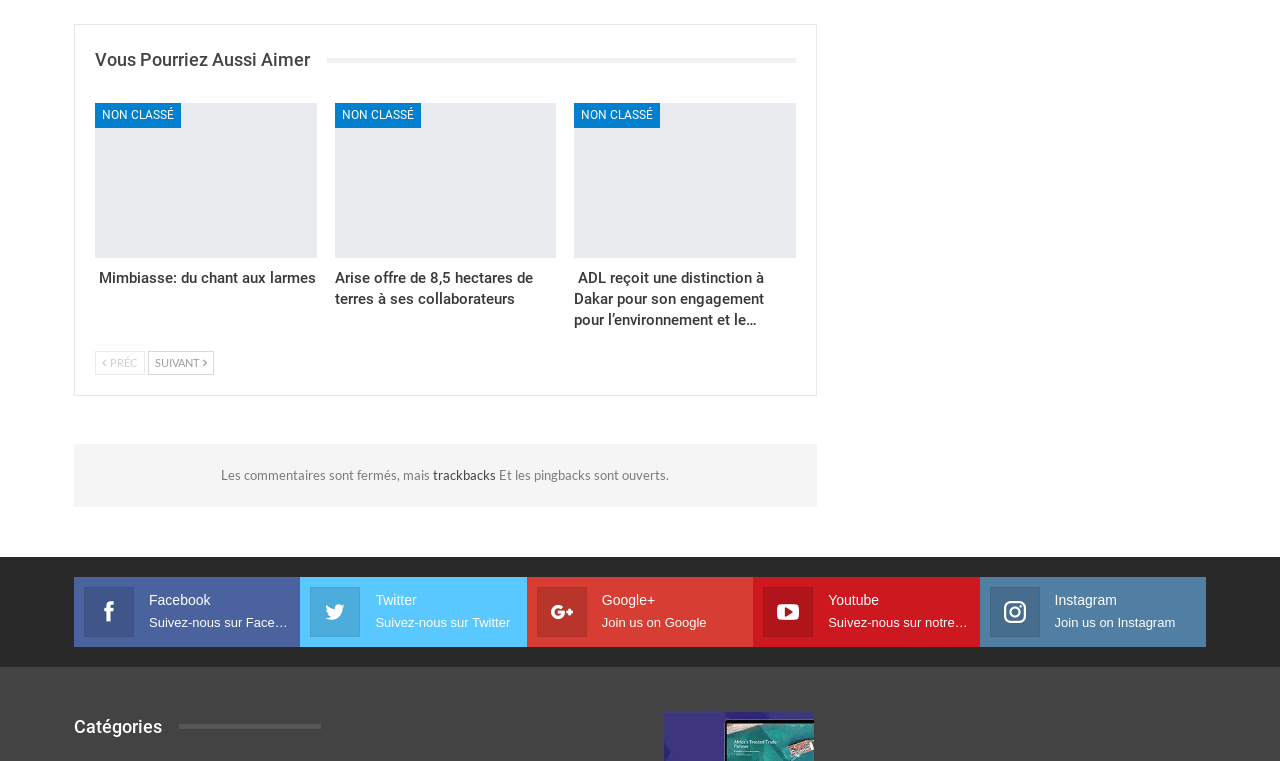Provide a brief response to the question below using a single word or phrase: 
What is the status of comments on the webpage?

Closed